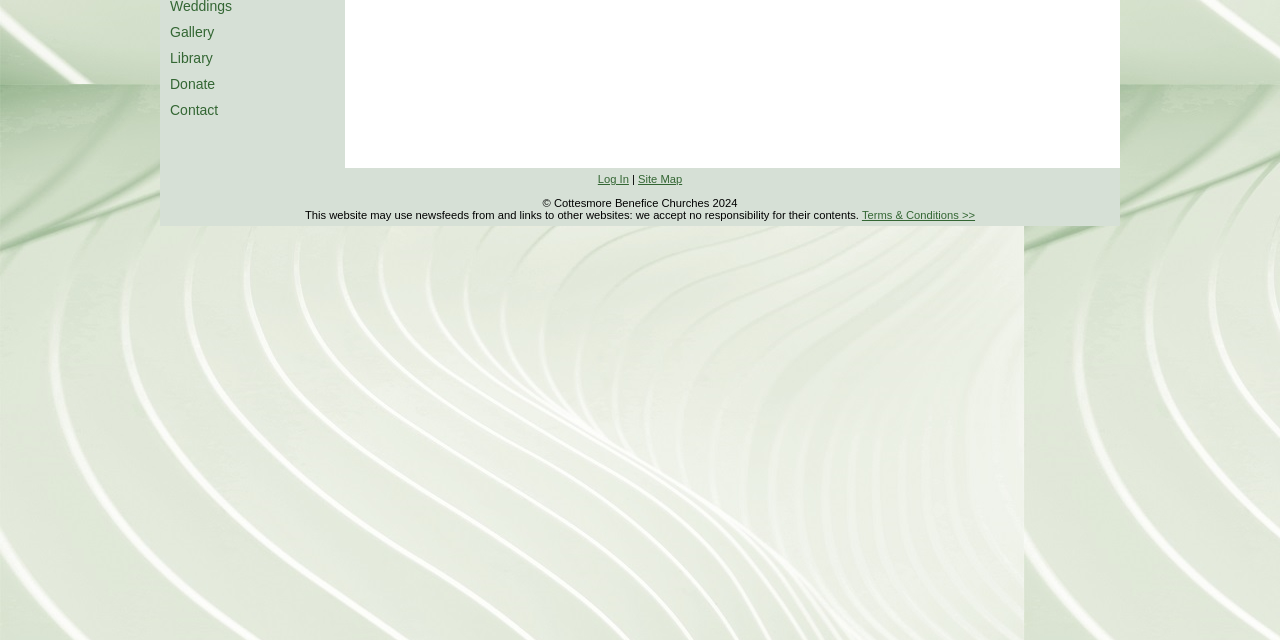Predict the bounding box for the UI component with the following description: "Terms & Conditions >>".

[0.673, 0.327, 0.762, 0.345]